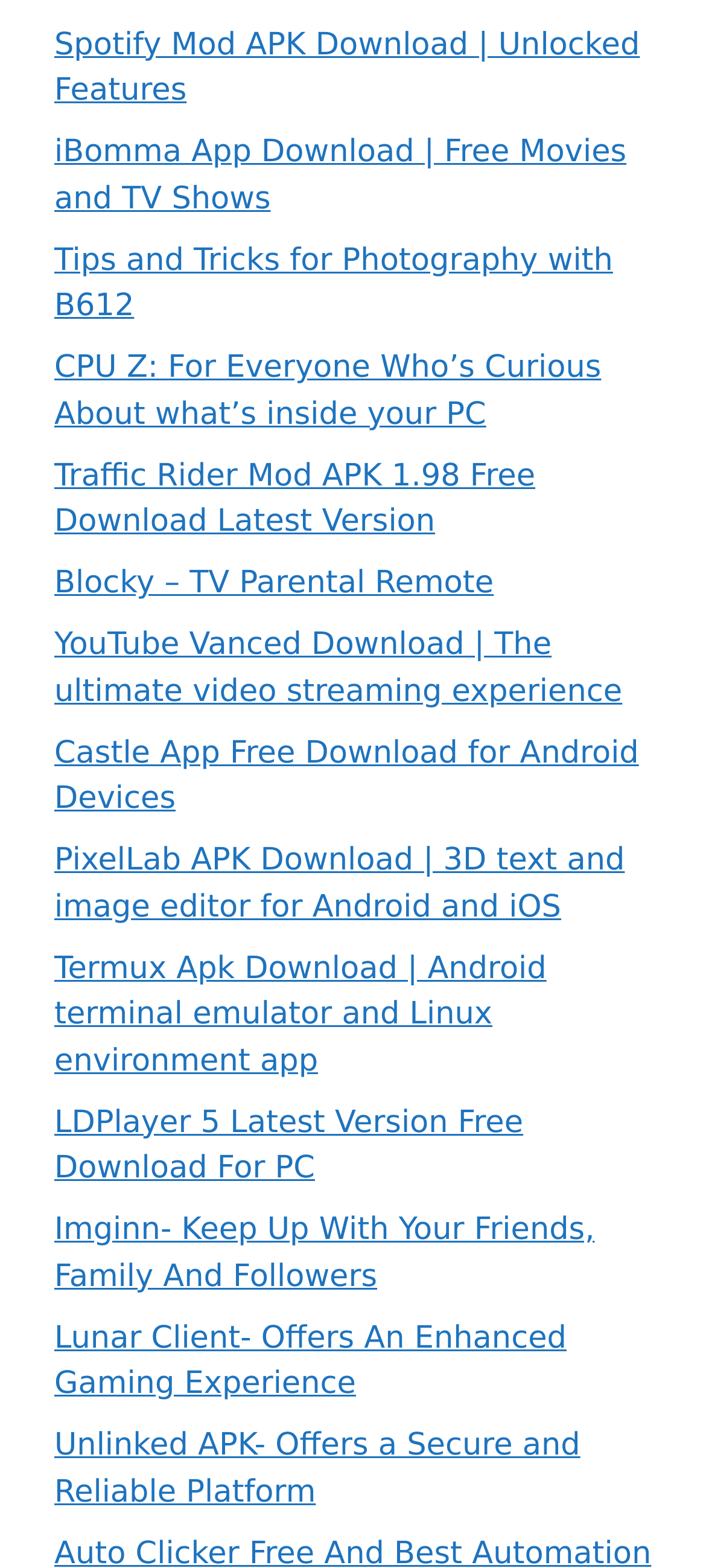Predict the bounding box coordinates of the area that should be clicked to accomplish the following instruction: "Get YouTube Vanced". The bounding box coordinates should consist of four float numbers between 0 and 1, i.e., [left, top, right, bottom].

[0.077, 0.4, 0.881, 0.453]